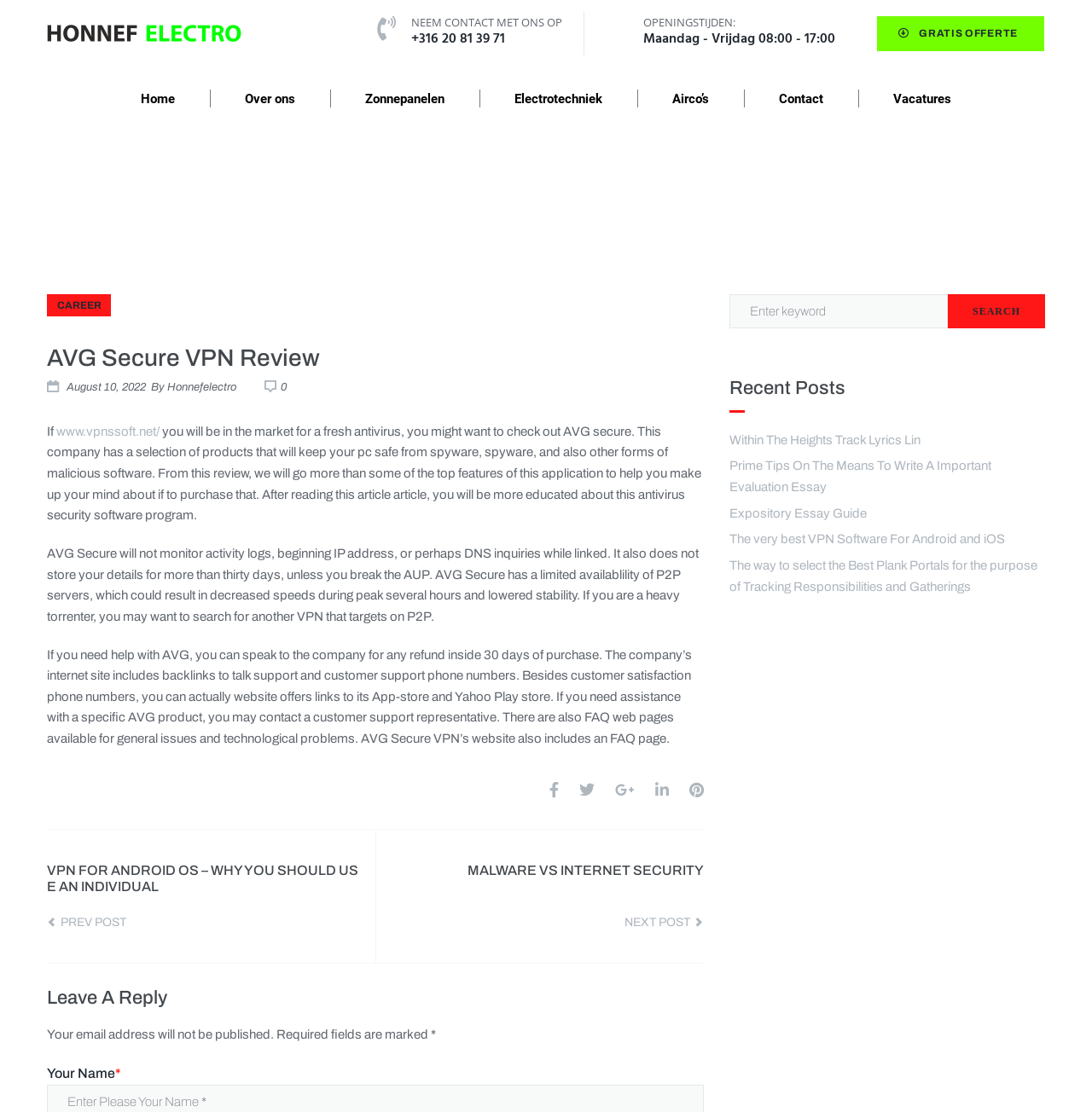Highlight the bounding box coordinates of the element that should be clicked to carry out the following instruction: "Click on the 'Contact' link". The coordinates must be given as four float numbers ranging from 0 to 1, i.e., [left, top, right, bottom].

[0.698, 0.066, 0.77, 0.111]